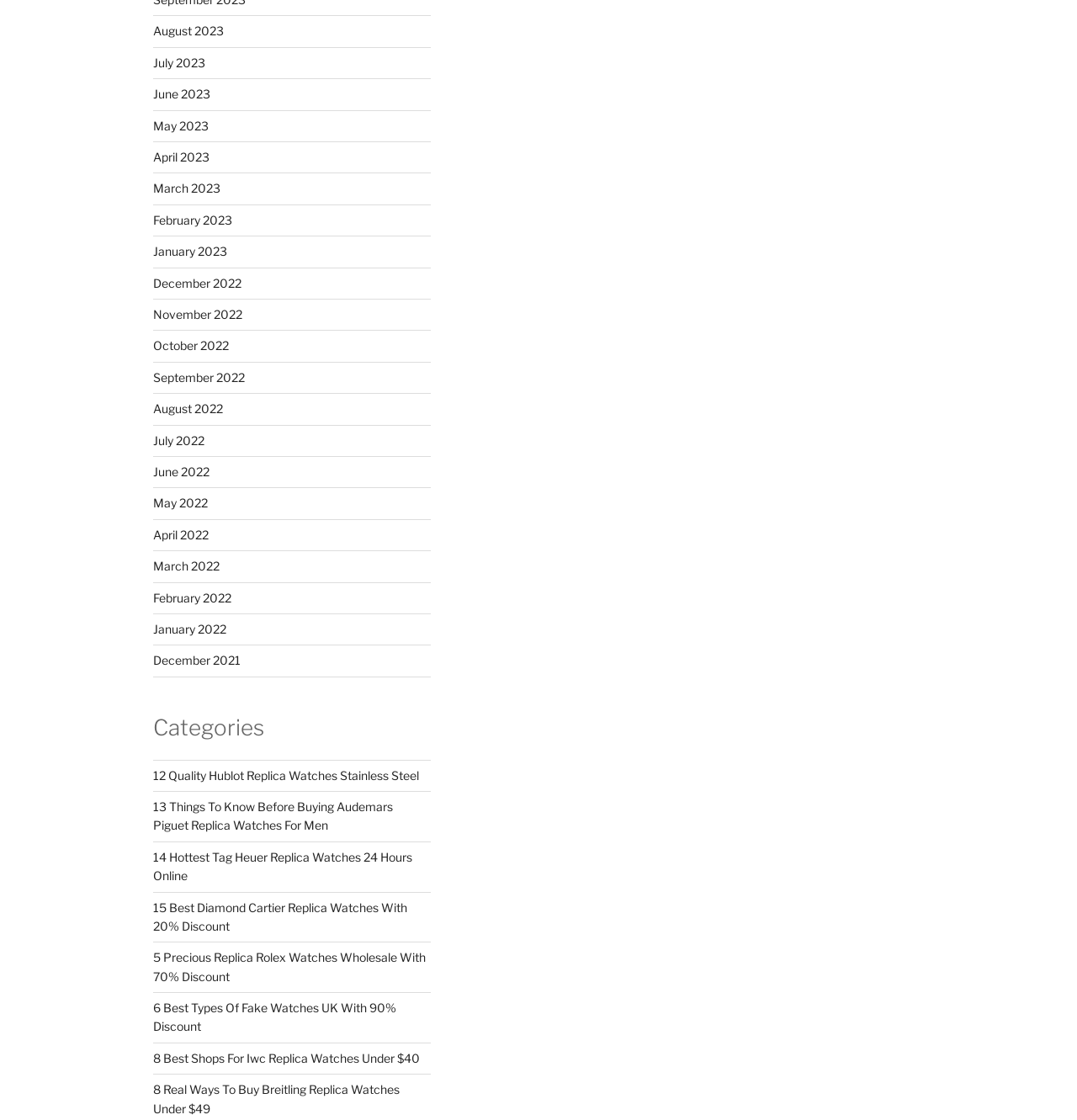Give a one-word or phrase response to the following question: What type of content is listed on this webpage?

Watch categories